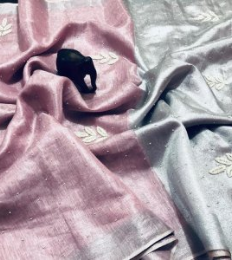Please provide a comprehensive response to the question below by analyzing the image: 
What is the length of the saree?

The caption provides the dimensions of the saree, stating that its length is 6.5 meters, which includes a blouse piece, making it a versatile choice for styling in multiple ways.